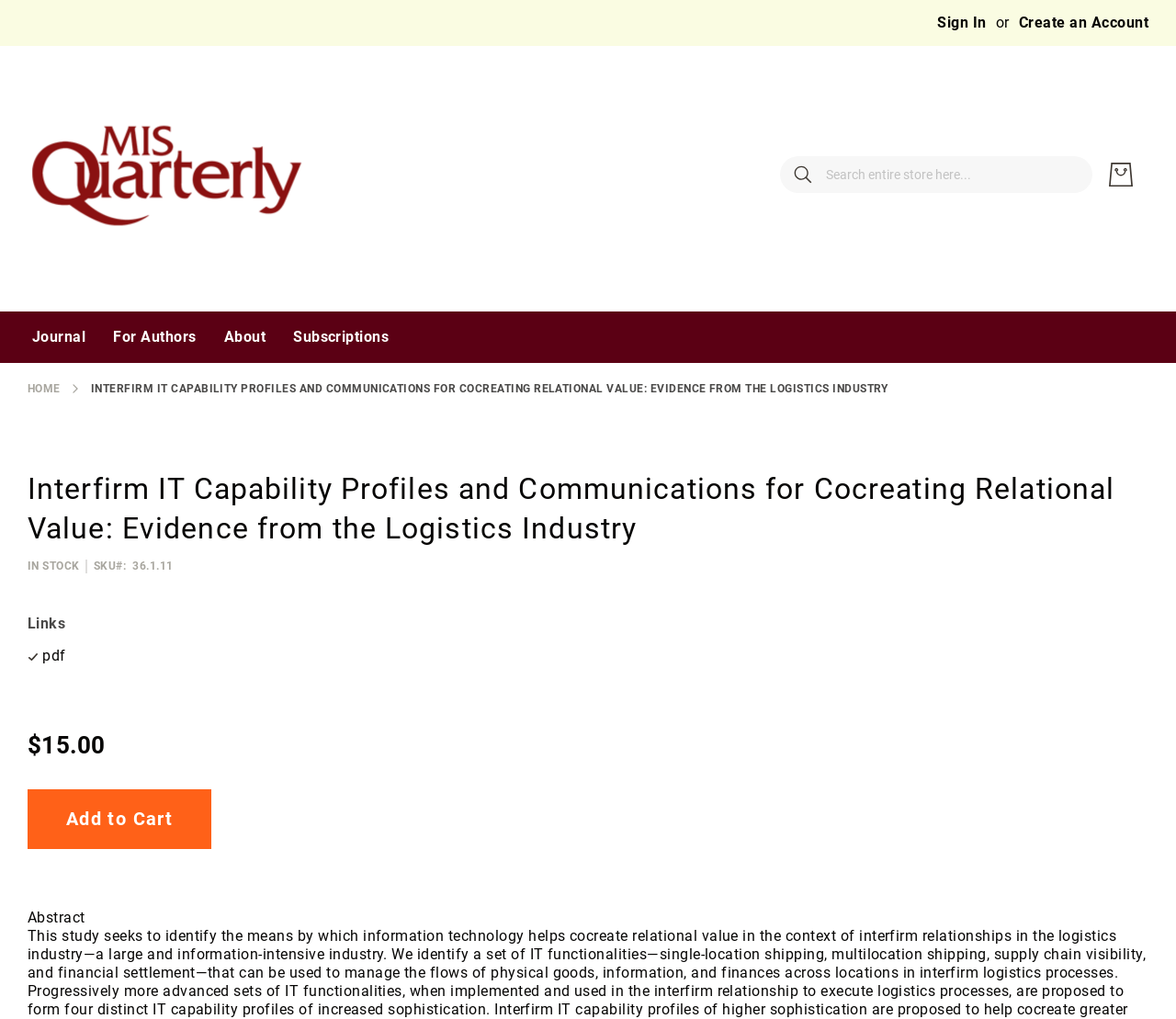Describe the entire webpage, focusing on both content and design.

This webpage appears to be a journal article page, specifically focused on a study about the role of information technology in interfirm relationships in the logistics industry. 

At the top left corner, there is a store logo, and next to it, there are several links, including "Skip to Content", "Sign In", "Create an Account", and "My Cart", which contains a small image. 

On the right side of the top section, there is a search bar with a "Search" button, accompanied by a small image. Below the search bar, there are three buttons: "Reset", "Close", and another "Search" button, each with a small image.

Below the top section, there are several hidden links, including "Journal", "For Authors", "About", and "Subscriptions". 

The main content of the page starts with a "HOME" link, followed by the title of the article, "Interfirm IT Capability Profiles and Communications for Cocreating Relational Value: Evidence from the Logistics Industry", which is also a heading. 

Below the title, there is a section with information about the article's availability, including the text "IN STOCK", the SKU number, and a price of $15.00. There is also a button to "Add to Cart". 

Finally, at the bottom of the page, there is a section labeled "Abstract".